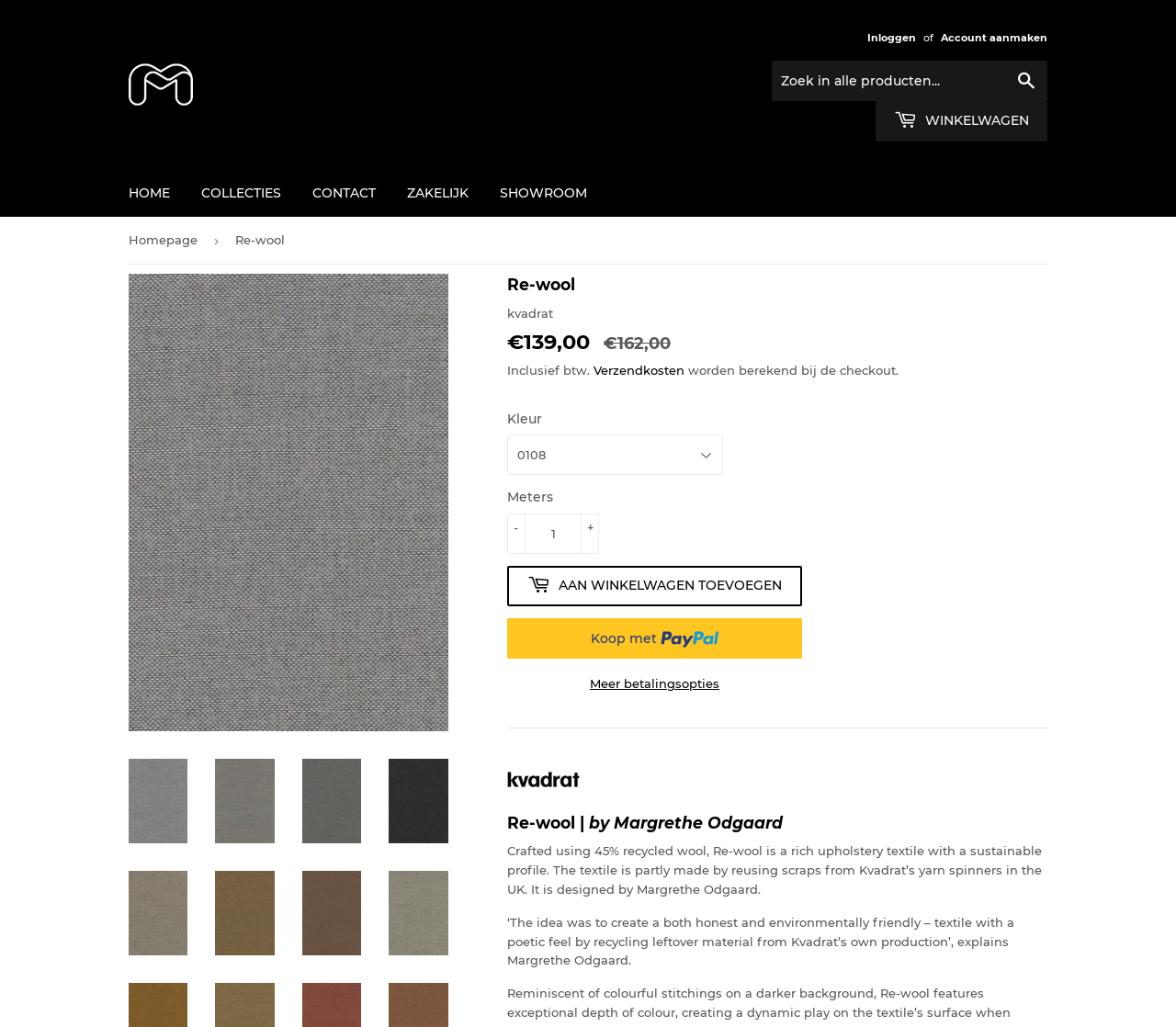Identify the bounding box coordinates of the region I need to click to complete this instruction: "Add to cart".

[0.431, 0.551, 0.682, 0.59]